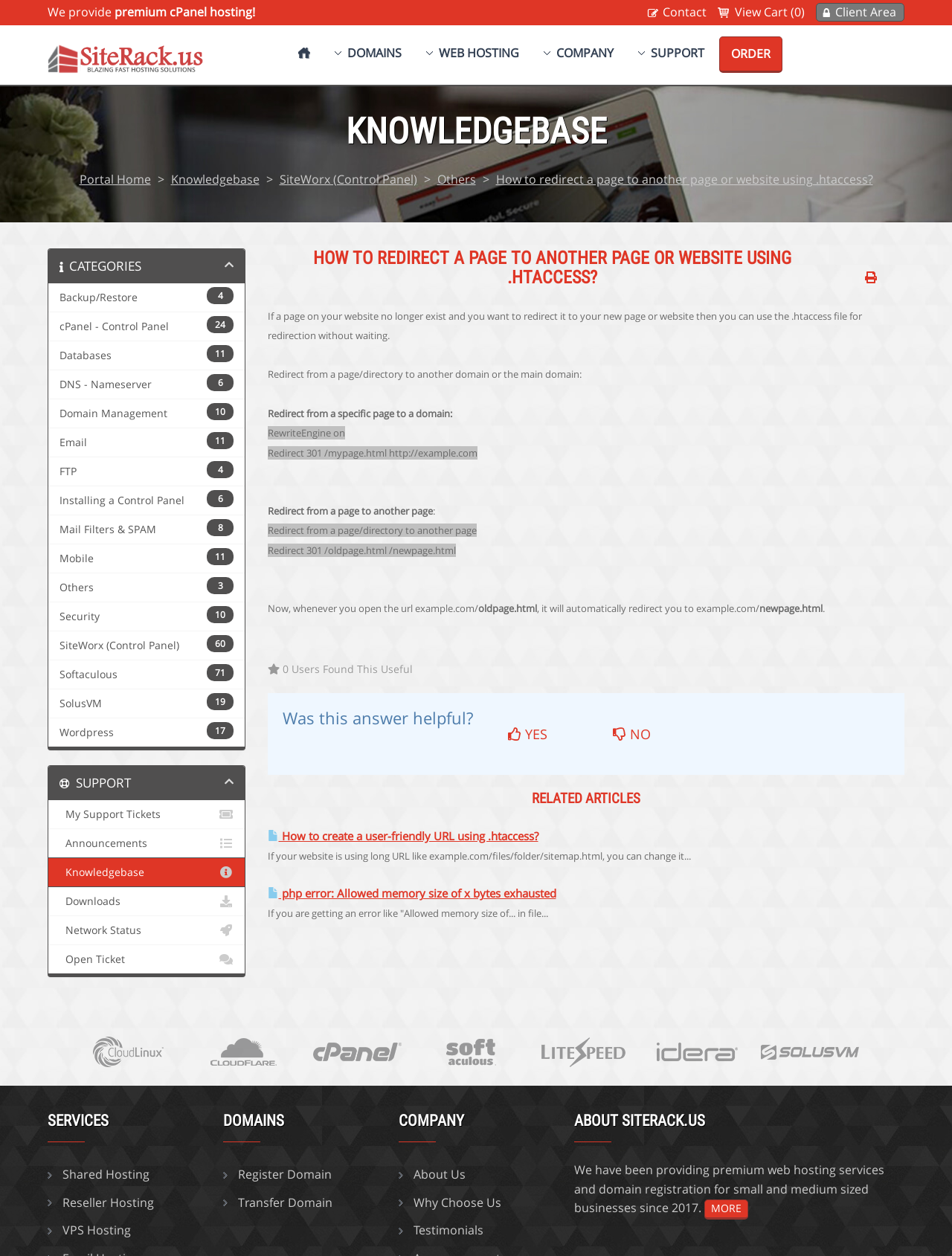From the details in the image, provide a thorough response to the question: What is the category of the article 'How to create a user-friendly URL using .htaccess?'?

The article 'How to create a user-friendly URL using .htaccess?' is categorized as a 'Related Article' on this webpage. It is likely that this article is related to the main topic of the webpage, which is redirecting a page using .htaccess.